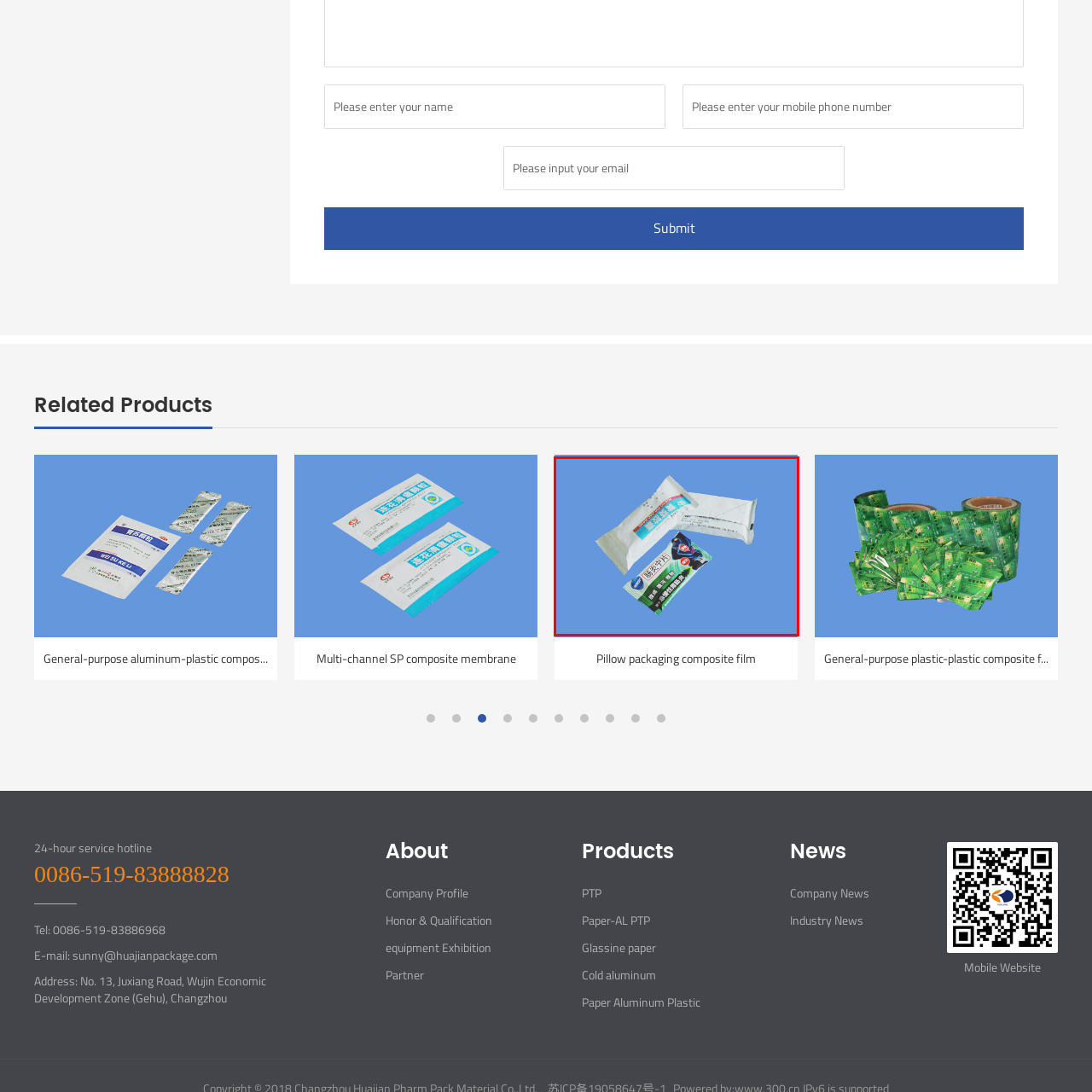What is the color of the label in the slightly opened package?
Inspect the image inside the red bounding box and provide a detailed answer drawing from the visual content.

According to the caption, the slightly opened package displays a blue and turquoise label, which suggests that the label has a combination of blue and turquoise colors.